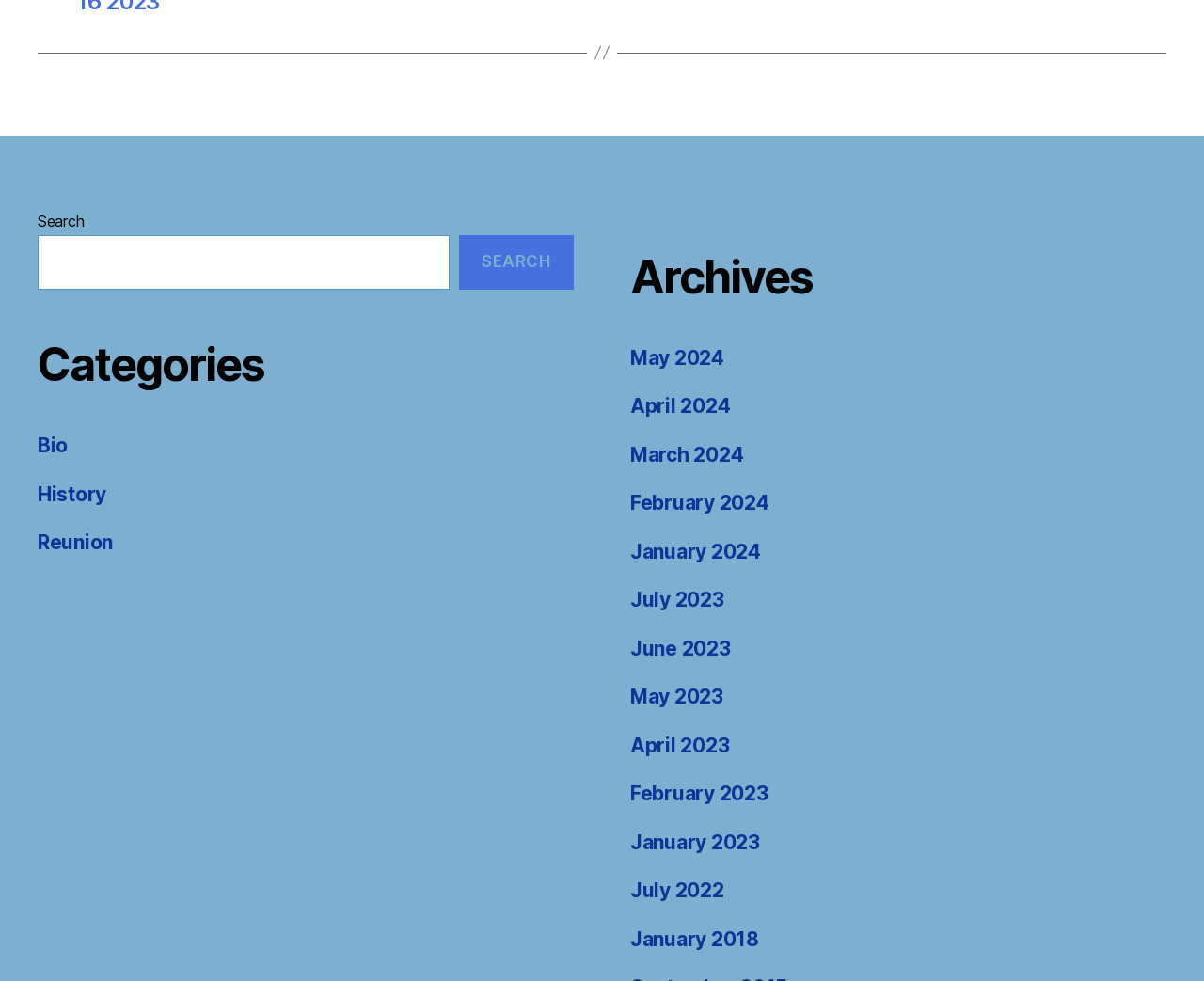Pinpoint the bounding box coordinates of the clickable area necessary to execute the following instruction: "Click on the 'Executive Order 13292' link". The coordinates should be given as four float numbers between 0 and 1, namely [left, top, right, bottom].

None